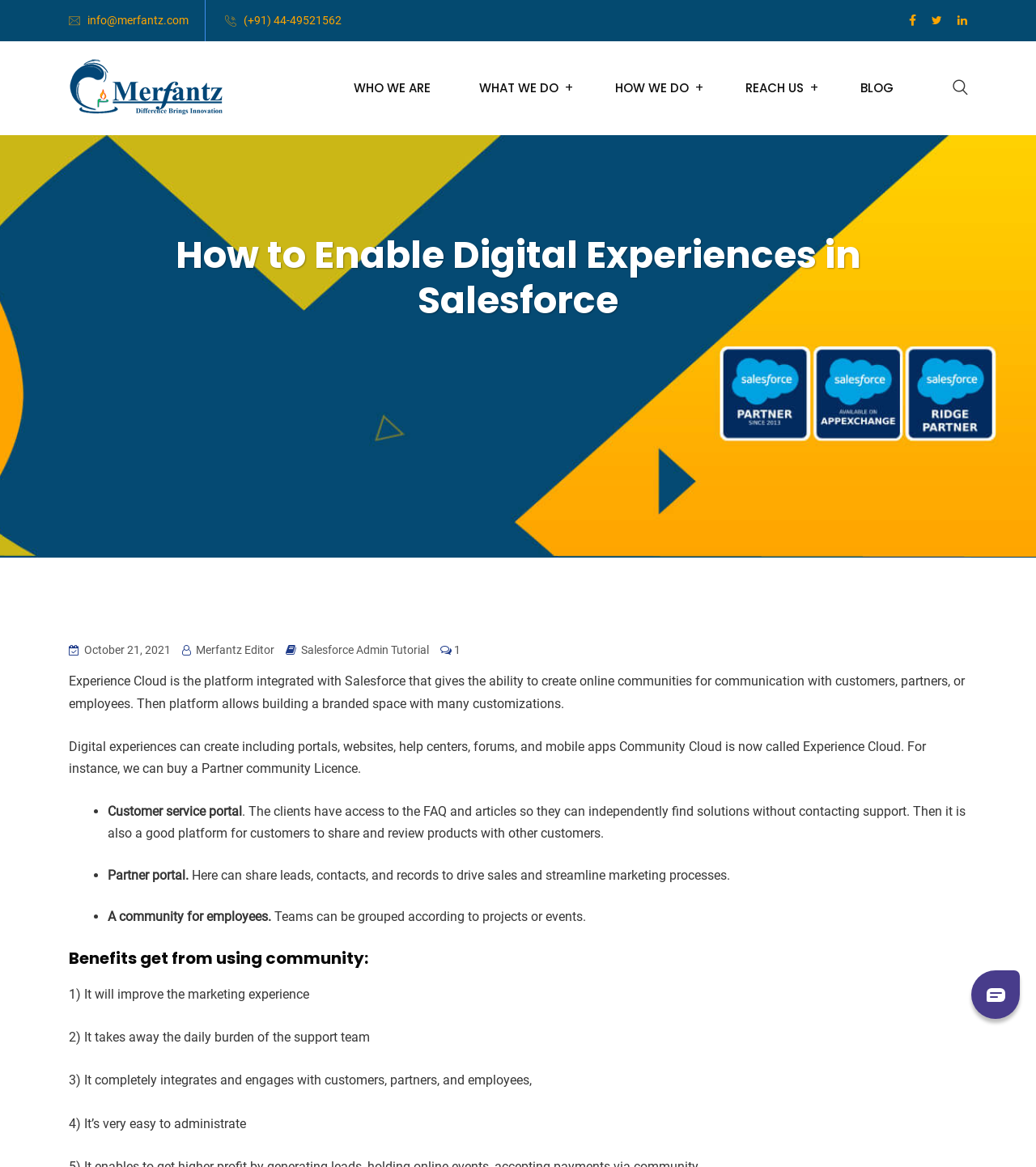Please identify the bounding box coordinates of the element that needs to be clicked to execute the following command: "Know more about WHO WE ARE". Provide the bounding box using four float numbers between 0 and 1, formatted as [left, top, right, bottom].

[0.327, 0.067, 0.43, 0.084]